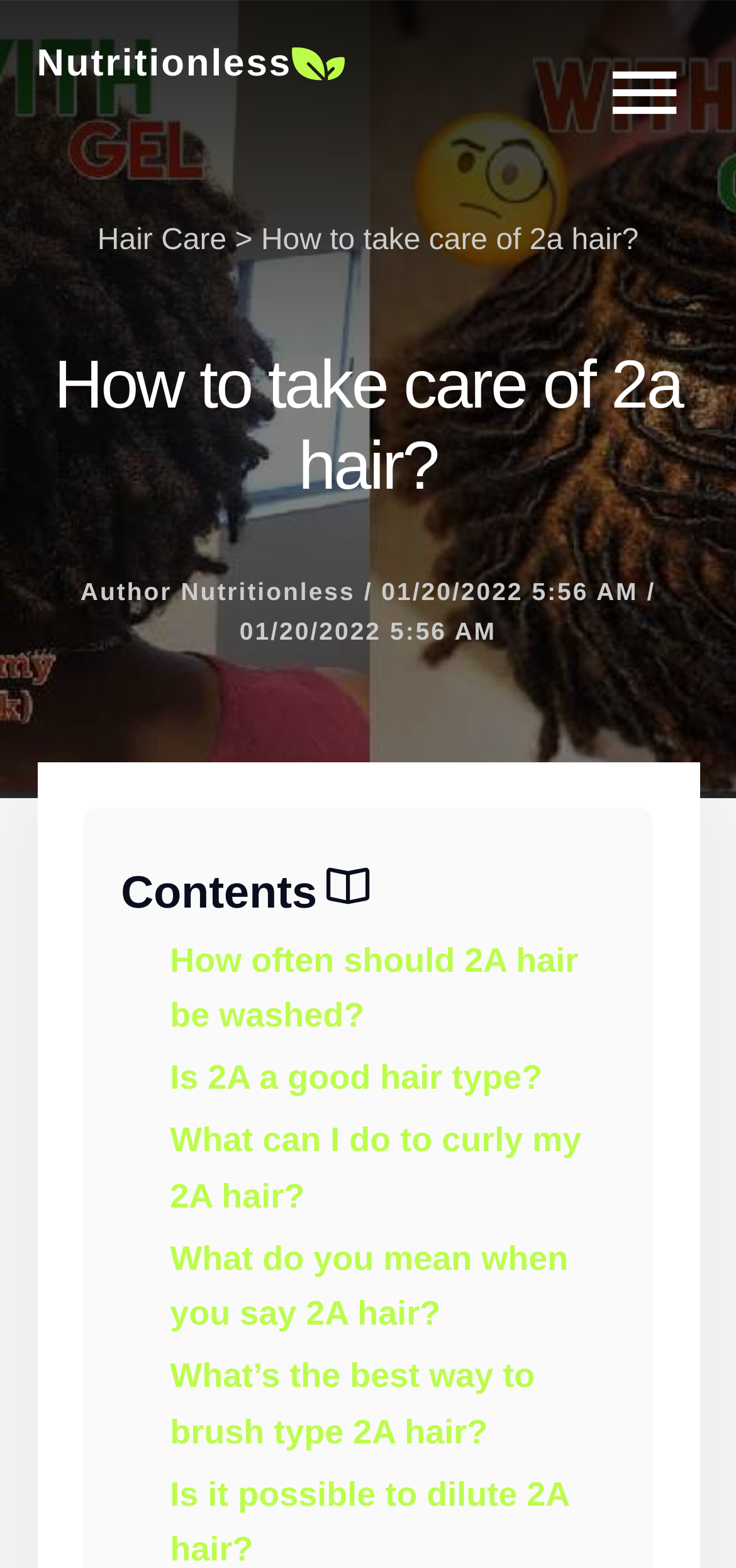Locate the bounding box coordinates of the area where you should click to accomplish the instruction: "Click on the 'Nutritionless' link".

[0.05, 0.028, 0.471, 0.054]